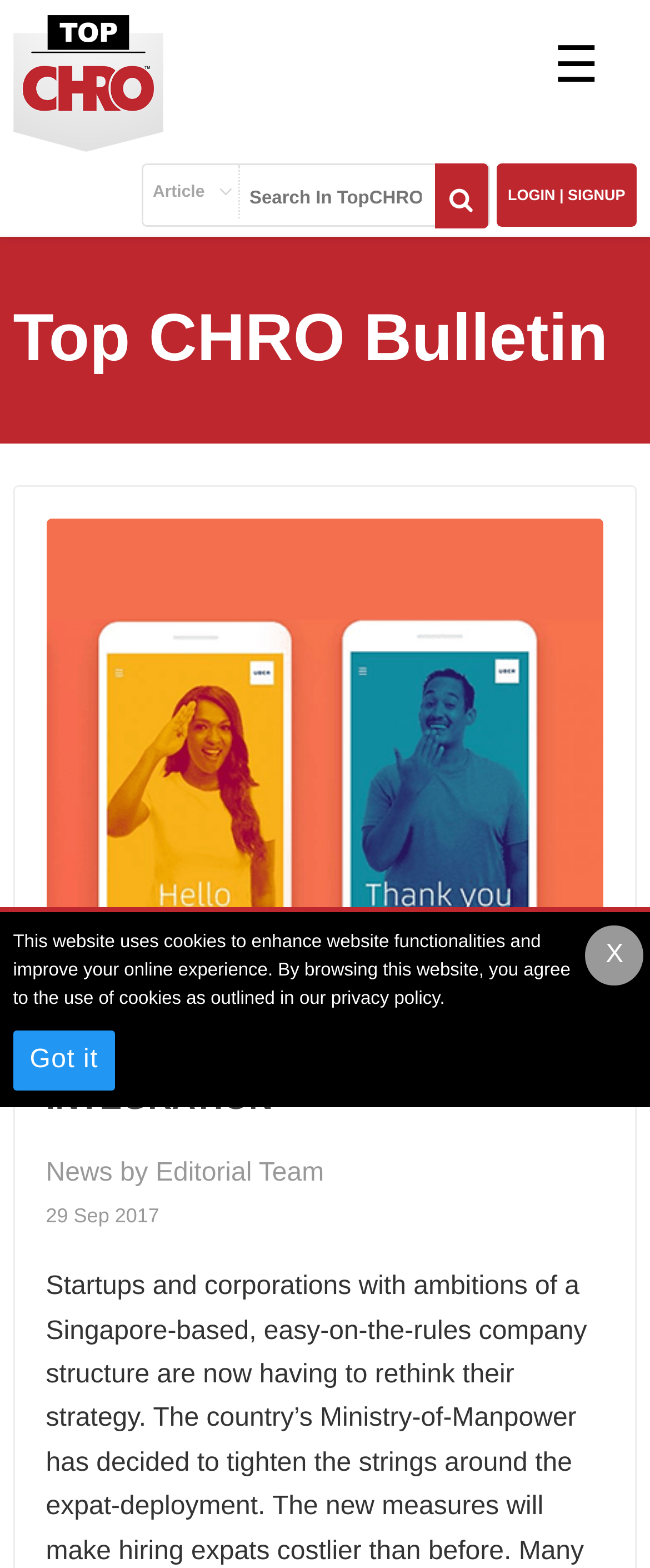Please identify the bounding box coordinates for the region that you need to click to follow this instruction: "Click on the TopCHRO logo".

[0.02, 0.01, 0.251, 0.097]